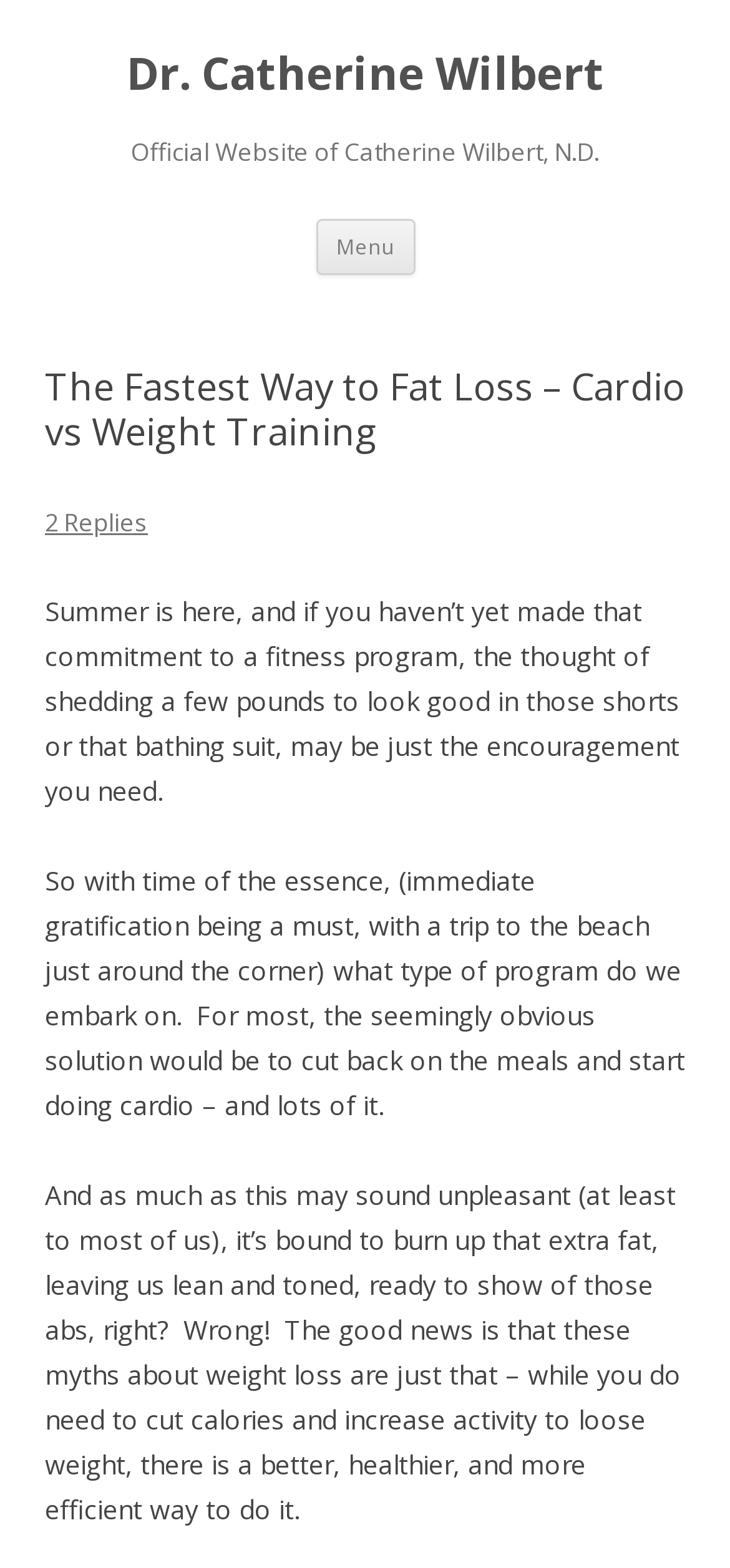What is the tone of the article?
Provide a detailed and extensive answer to the question.

The tone of the article can be determined by reading the paragraphs, which provide information and explanations about the best way to lose weight, without being persuasive or promotional. The tone is informative and educational.